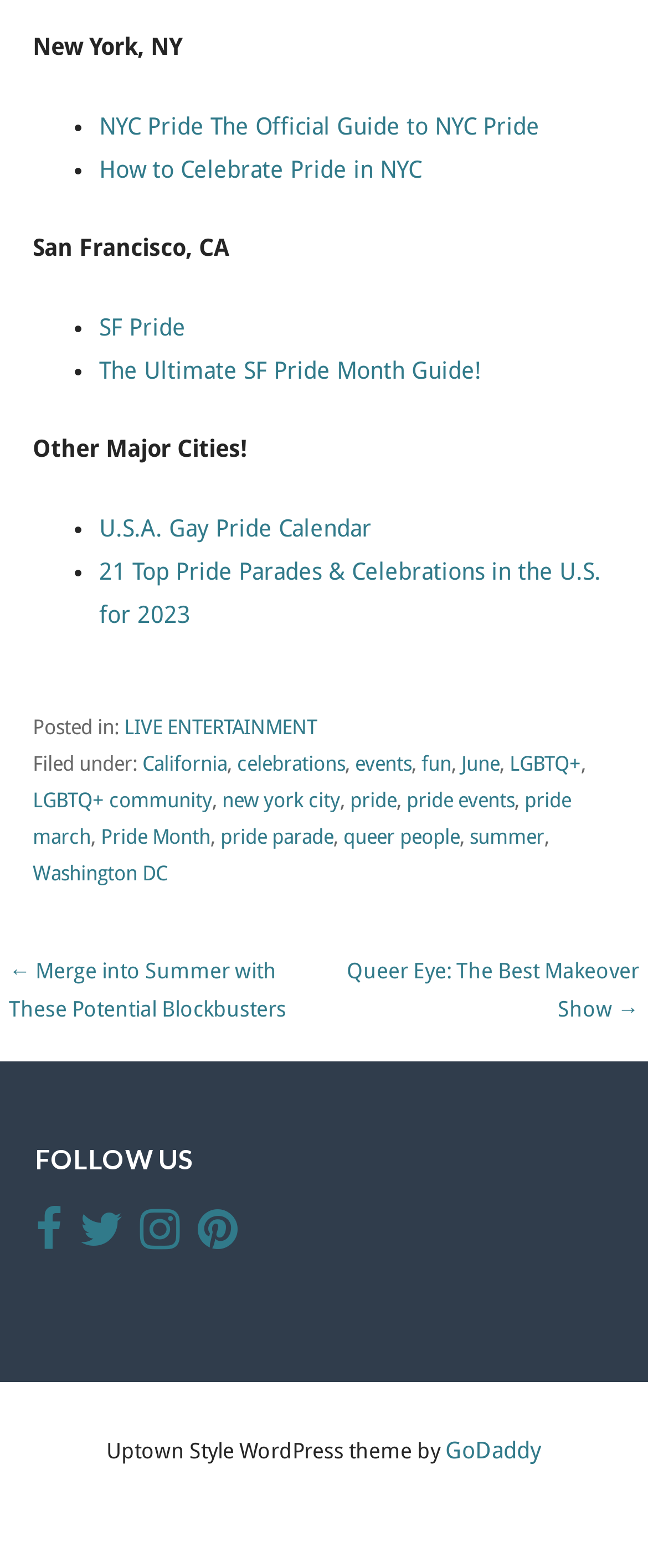How many links are there in the footer section?
Using the image as a reference, answer with just one word or a short phrase.

14